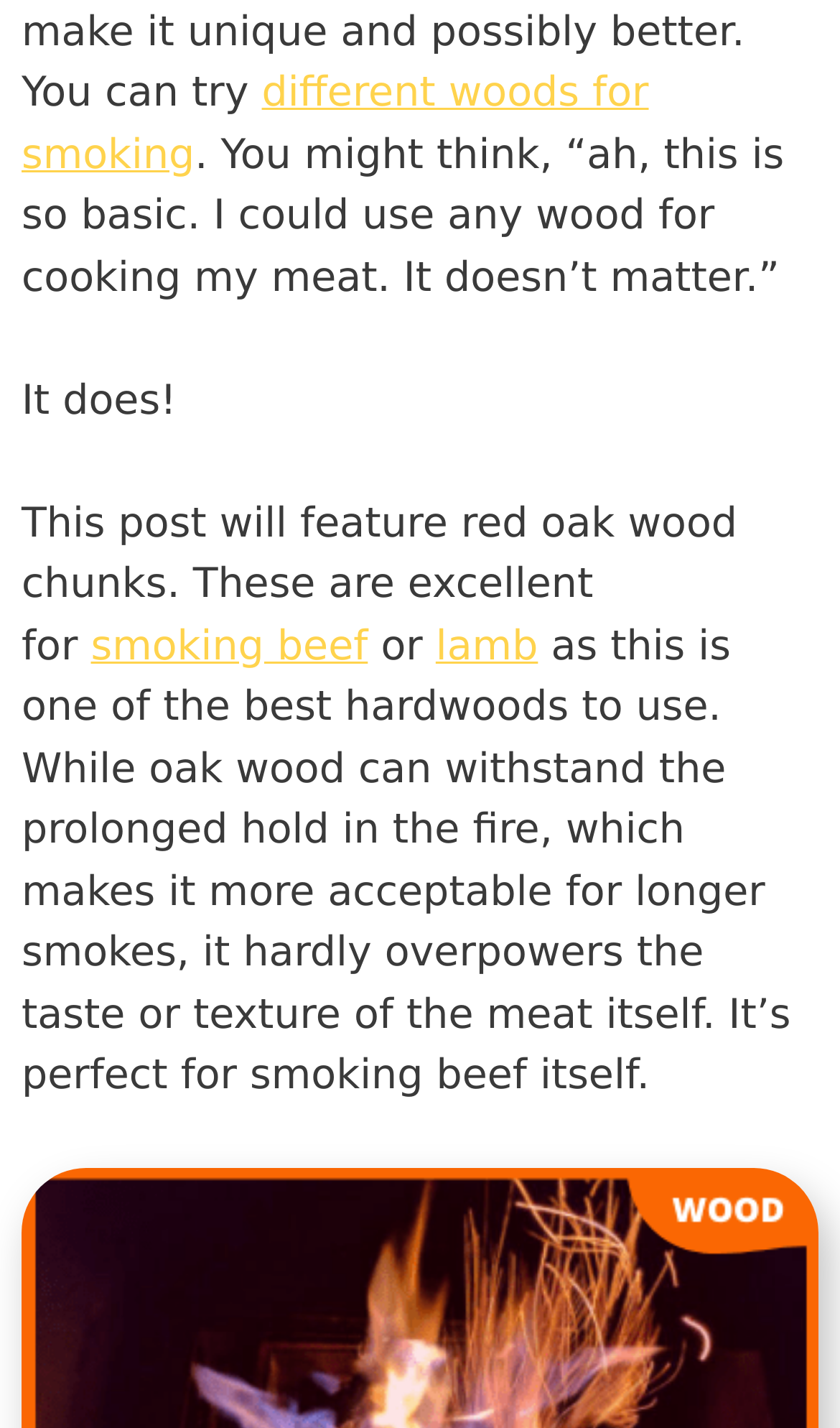Locate the bounding box of the UI element based on this description: "lamb". Provide four float numbers between 0 and 1 as [left, top, right, bottom].

[0.519, 0.435, 0.64, 0.469]